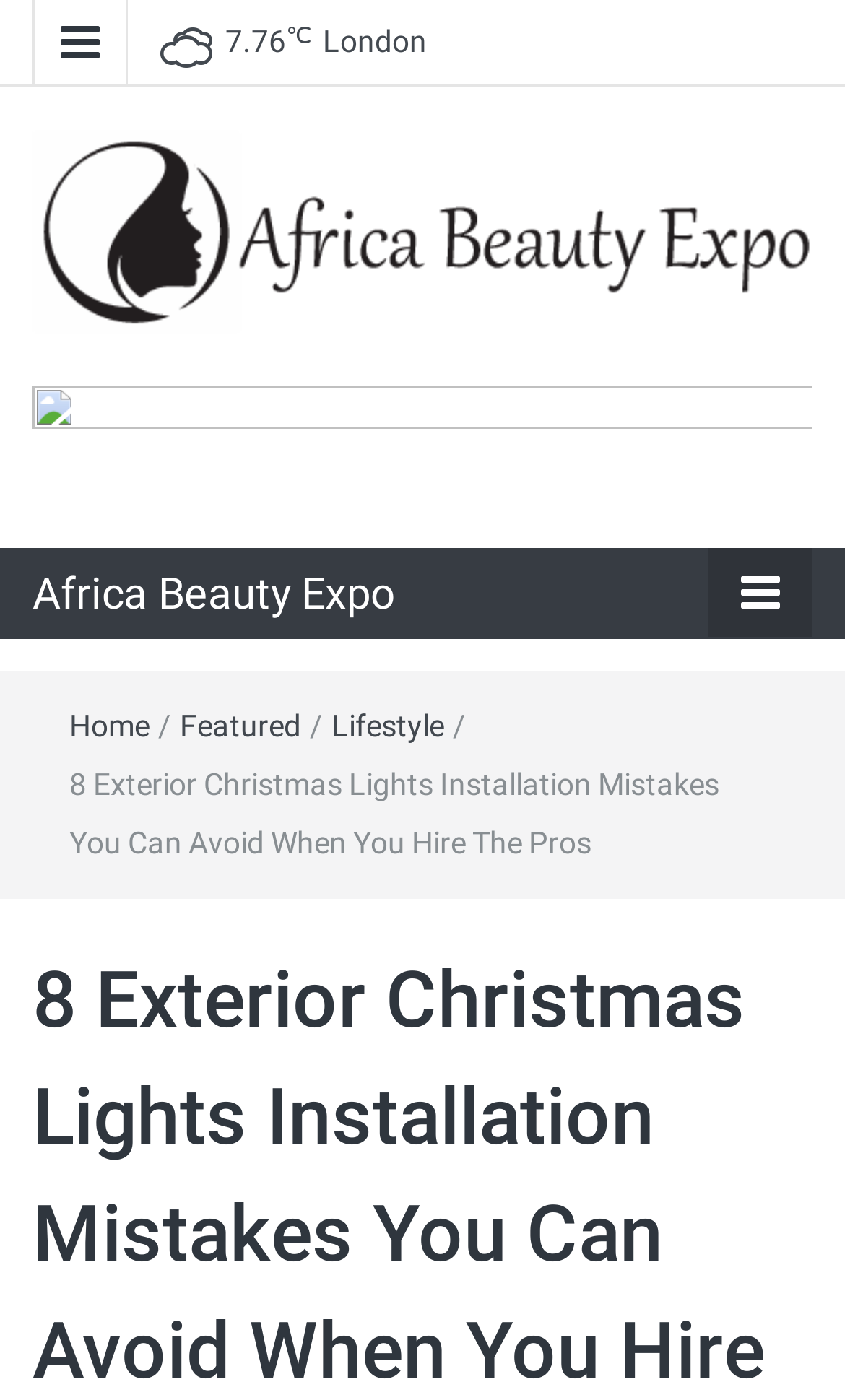Please provide a comprehensive answer to the question below using the information from the image: What is the name of the website?

I found the name of the website by looking at the link elements with the text 'Africa Beauty Expo'. There are multiple instances of this link, but they all point to the same website. The image element with the same text also suggests that it is the website's logo.